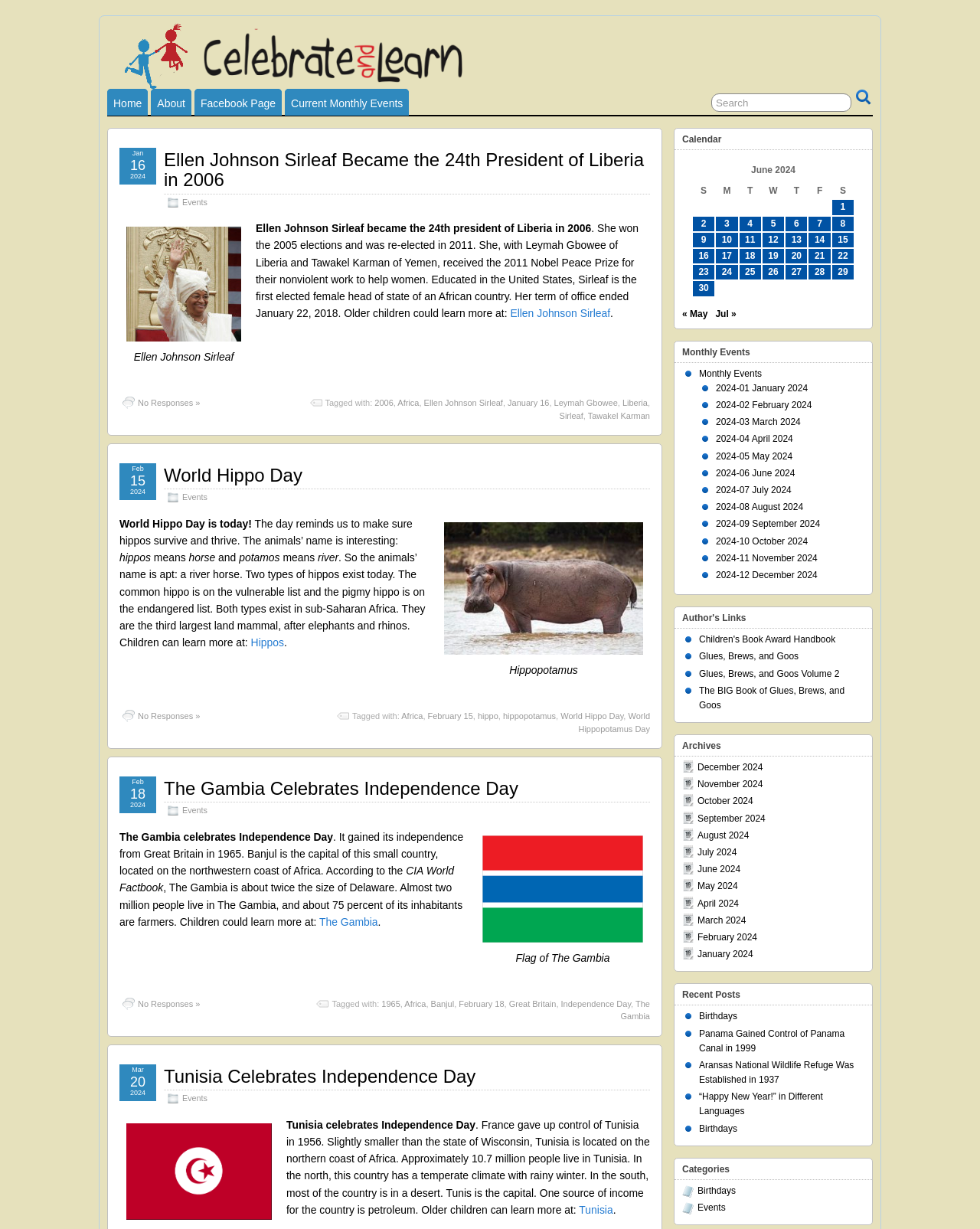What is the name of the country that celebrates Independence Day on February 18?
Can you offer a detailed and complete answer to this question?

This answer can be obtained by reading the text in the third article section, which mentions that The Gambia celebrates Independence Day on February 18.